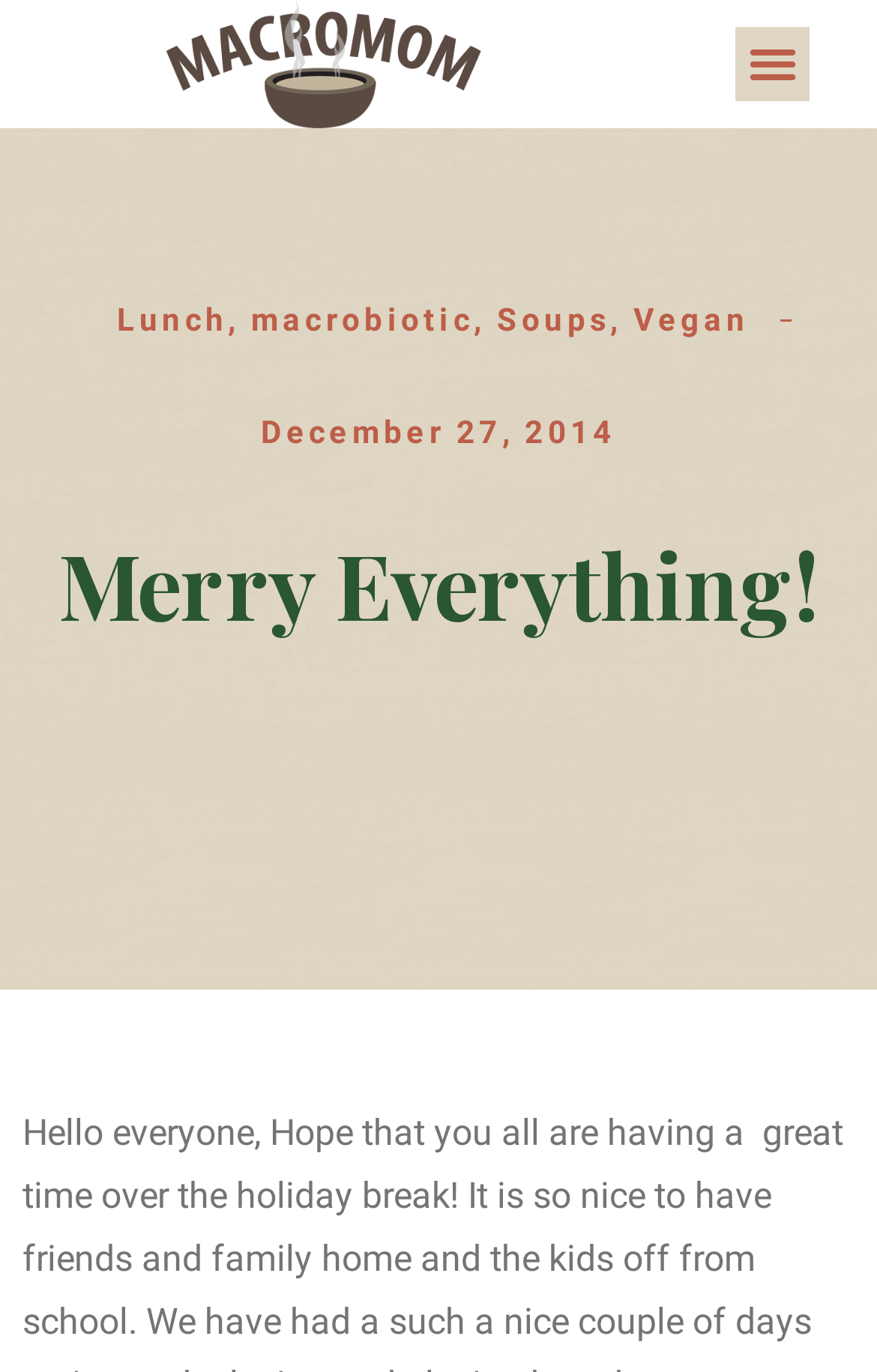Using the given element description, provide the bounding box coordinates (top-left x, top-left y, bottom-right x, bottom-right y) for the corresponding UI element in the screenshot: Lunch

[0.133, 0.22, 0.26, 0.246]